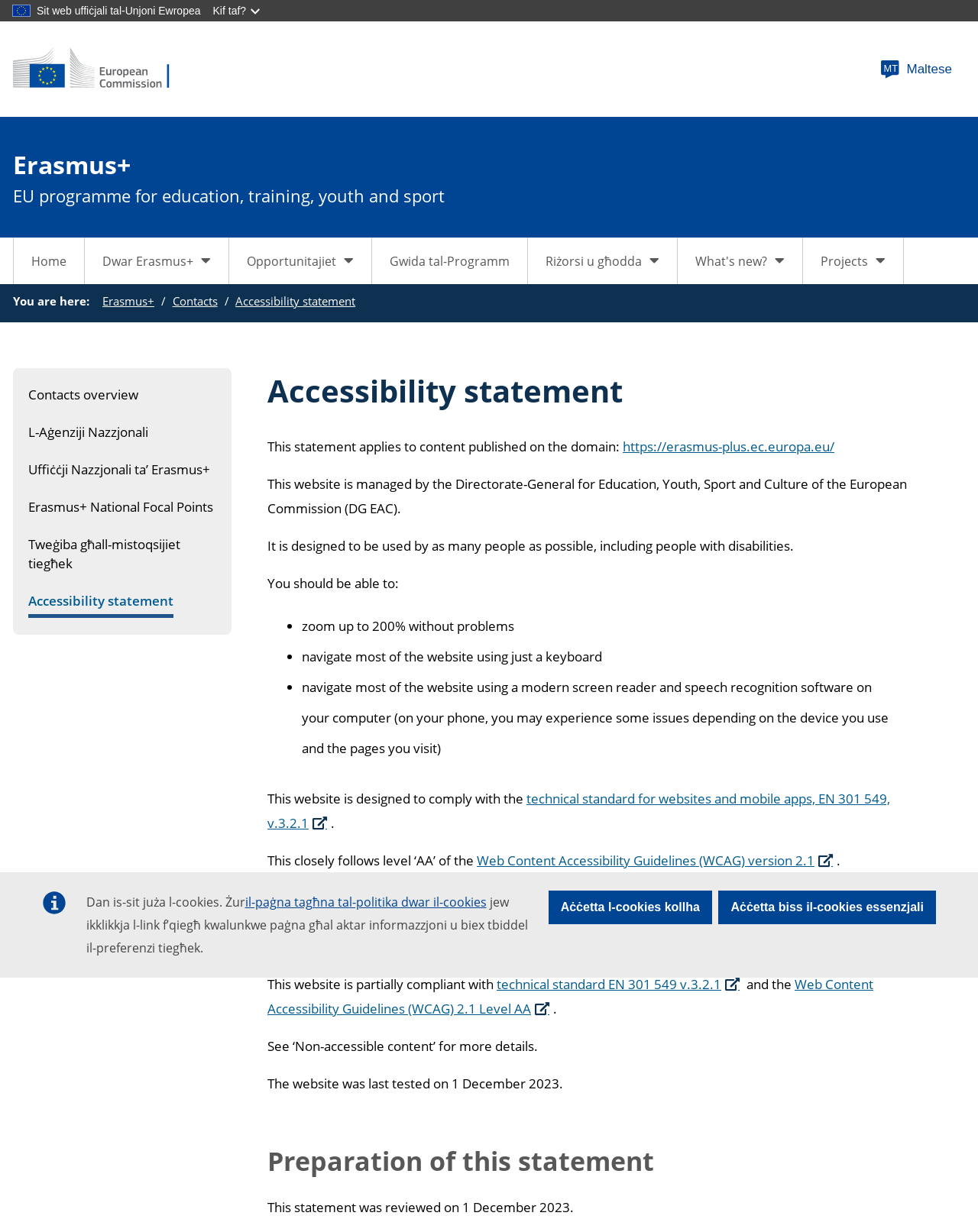Identify the bounding box coordinates for the UI element described as: "L-Aġenziji Nazzjonali". The coordinates should be provided as four floats between 0 and 1: [left, top, right, bottom].

[0.013, 0.335, 0.237, 0.366]